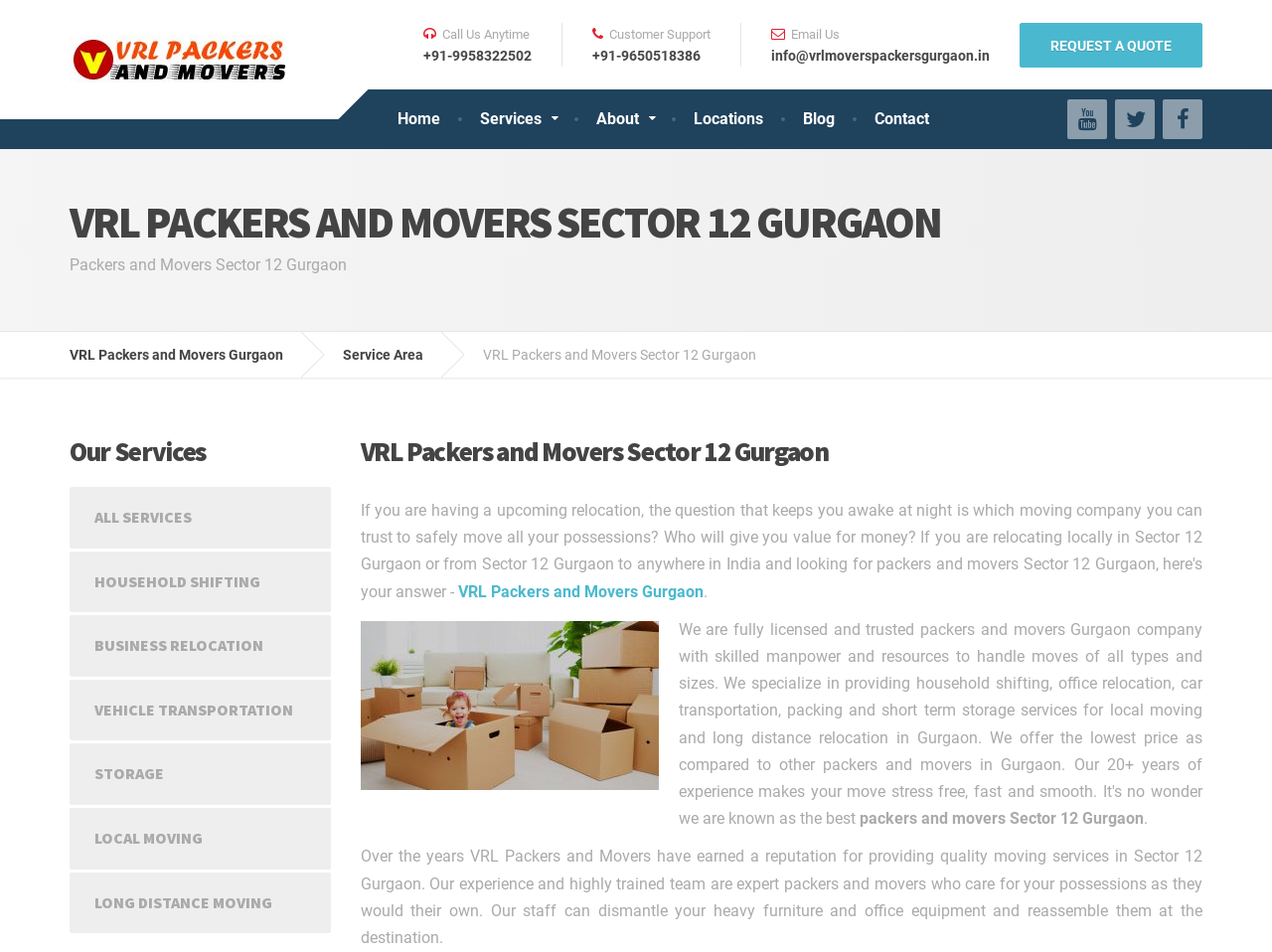Locate the bounding box coordinates of the element that should be clicked to execute the following instruction: "Call us anytime".

[0.333, 0.023, 0.418, 0.07]